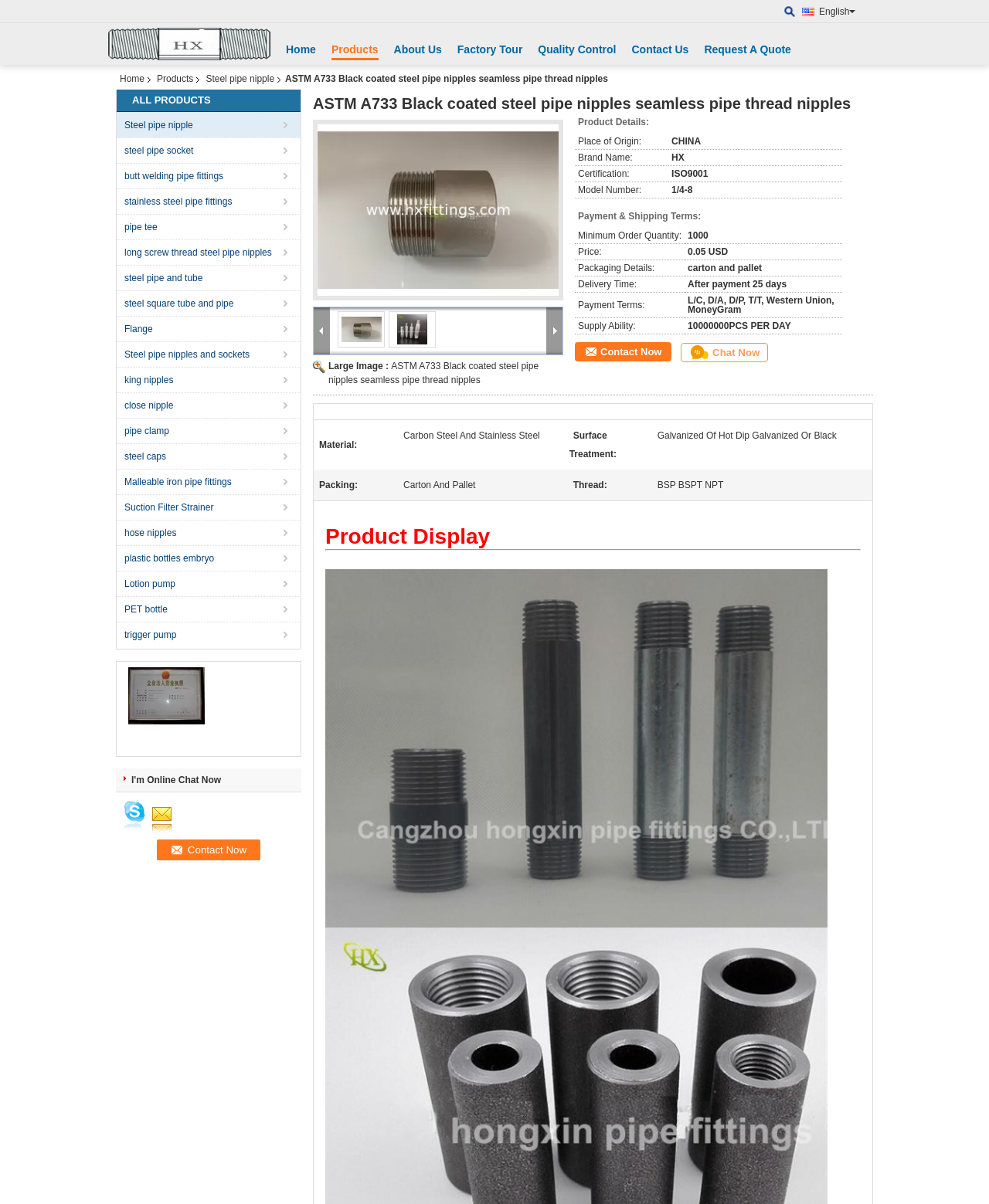Please identify the bounding box coordinates of the element I should click to complete this instruction: 'Click the 'Steel pipe nipple' link'. The coordinates should be given as four float numbers between 0 and 1, like this: [left, top, right, bottom].

[0.202, 0.061, 0.284, 0.07]